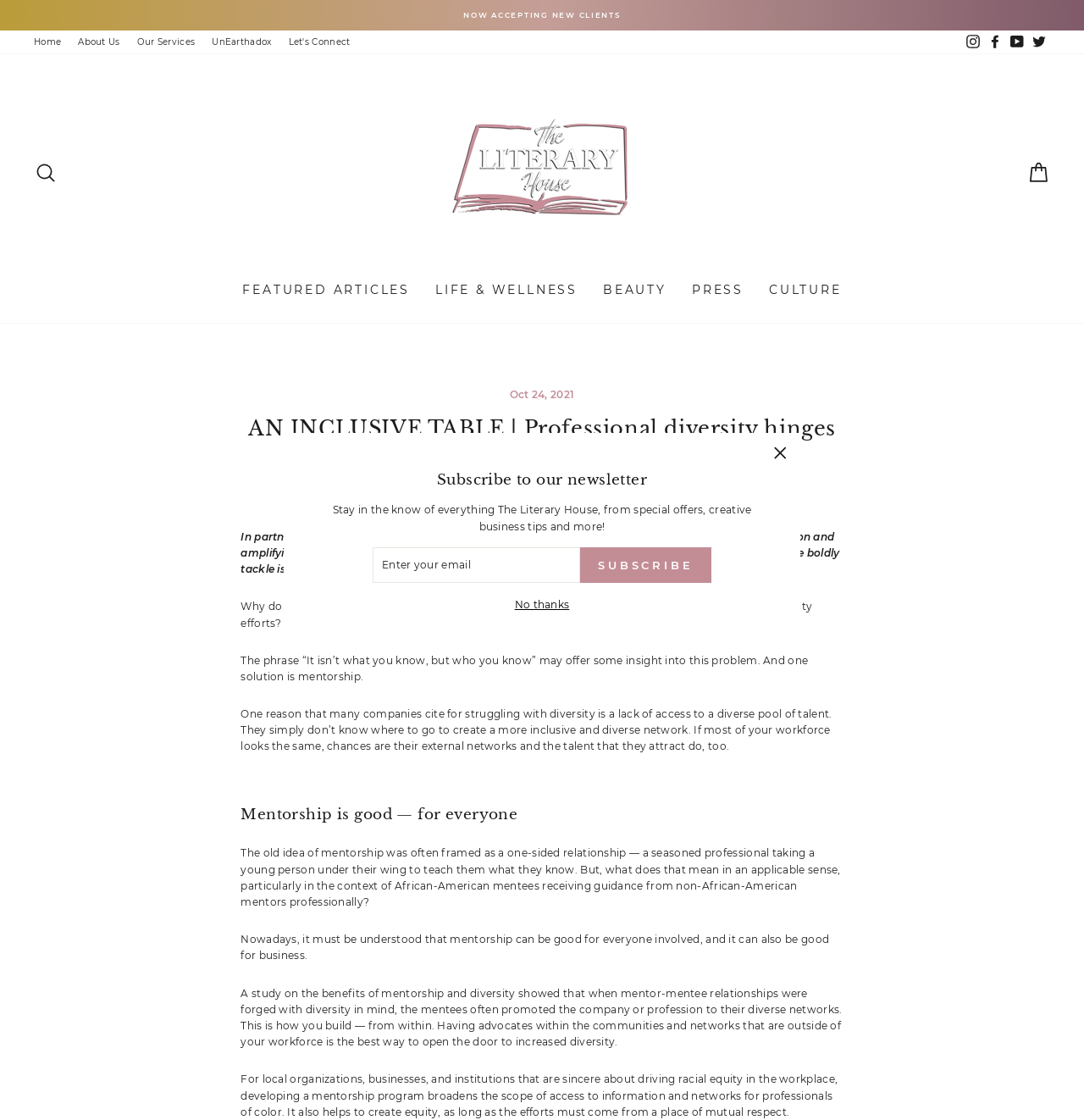Please determine the bounding box coordinates of the element to click on in order to accomplish the following task: "Click the 'CART' link". Ensure the coordinates are four float numbers ranging from 0 to 1, i.e., [left, top, right, bottom].

[0.938, 0.138, 0.978, 0.17]